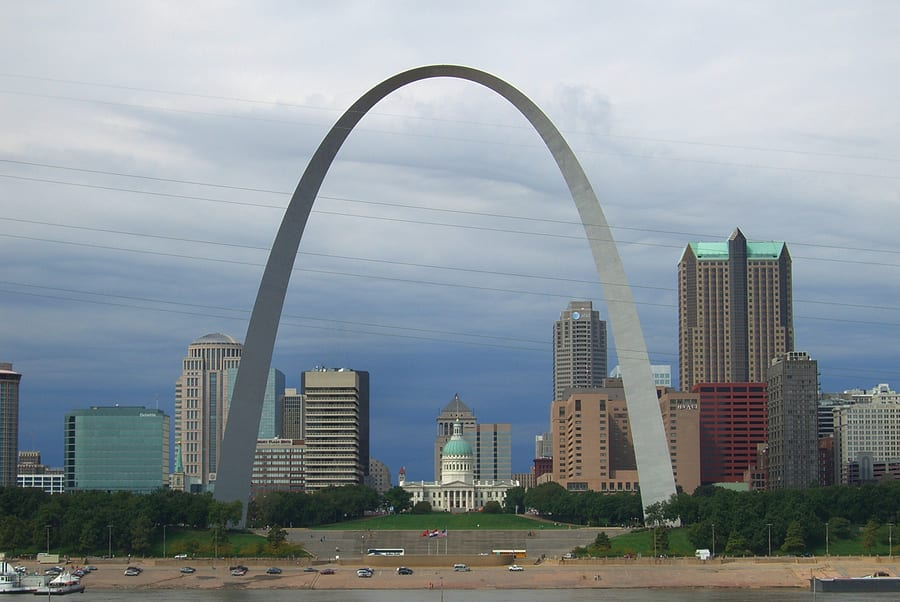What is the shape of the historic courthouse?
Look at the screenshot and respond with a single word or phrase.

Dome